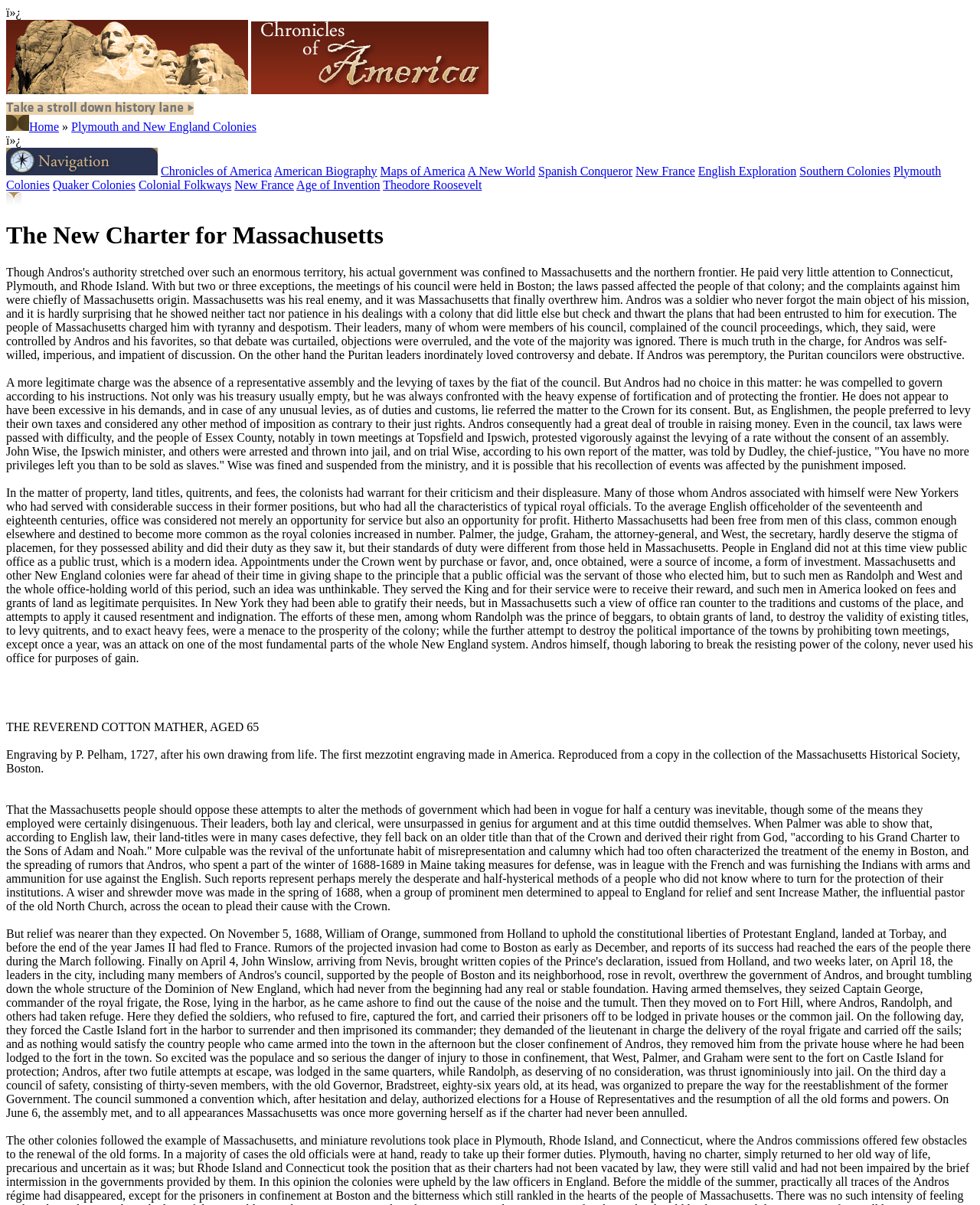Provide a short answer using a single word or phrase for the following question: 
What is the name of the judge mentioned in the text?

Palmer